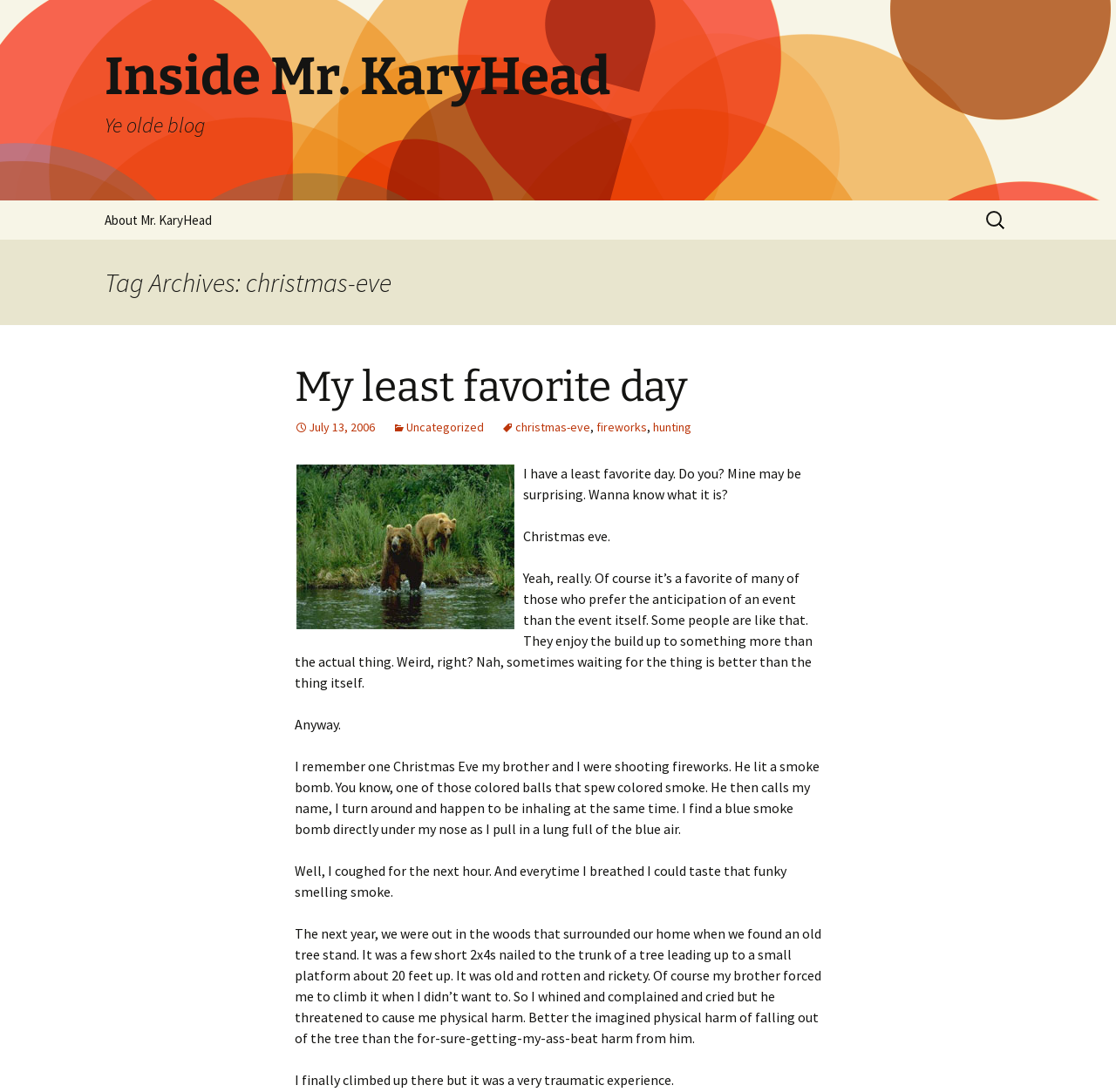Find the bounding box coordinates for the area that must be clicked to perform this action: "View the 'bear.jpg' image".

[0.266, 0.426, 0.461, 0.577]